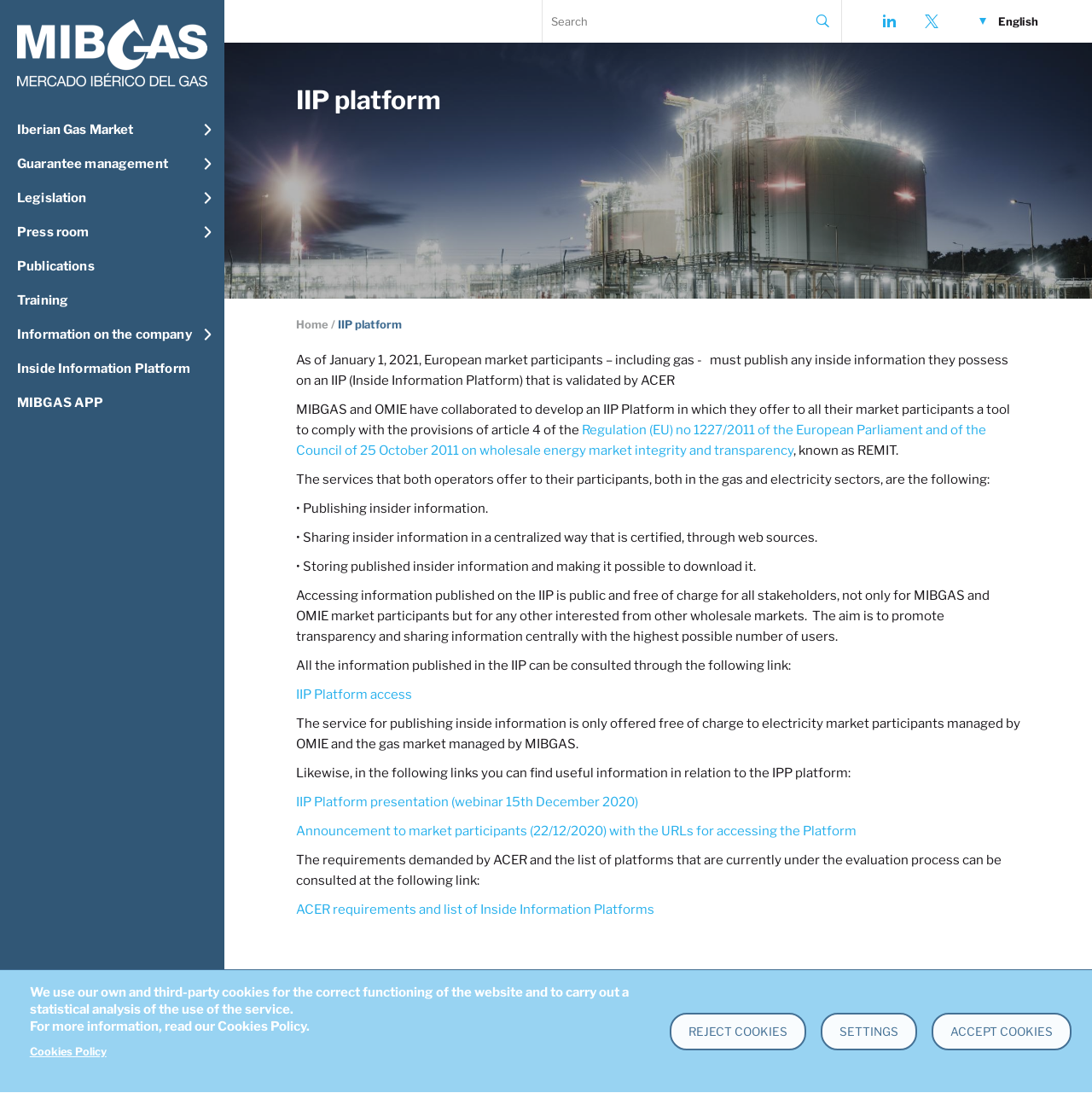Determine the bounding box for the described UI element: "Legal notice".

[0.385, 0.962, 0.446, 0.99]